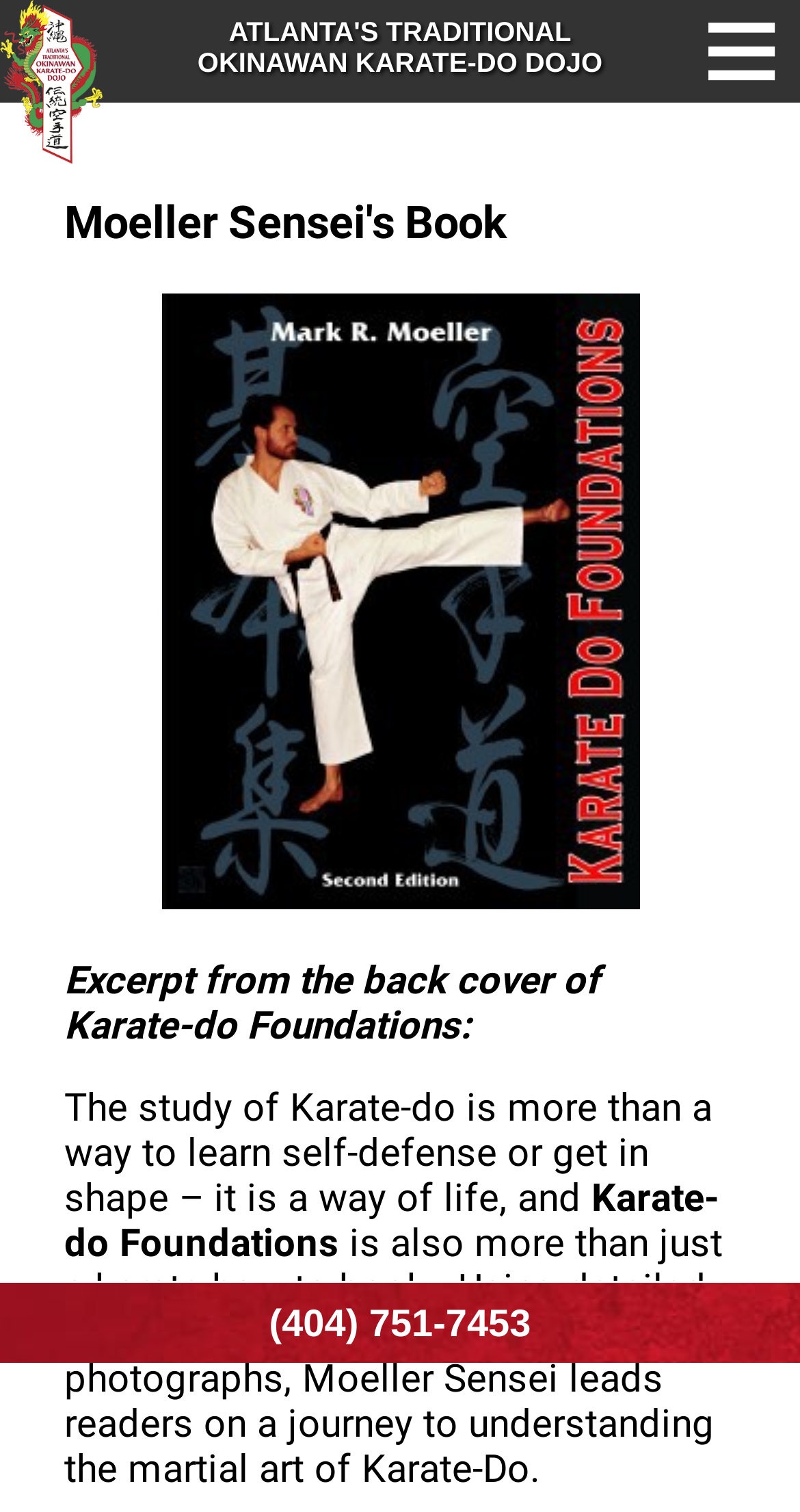What is the topic of Moeller Sensei's book?
Refer to the screenshot and deliver a thorough answer to the question presented.

I determined the answer by reading the text 'The study of Karate-do is more than a way to learn self-defense or get in shape – it is a way of life...' which is an excerpt from the back cover of Moeller Sensei's book, indicating that the topic of the book is Karate-do.